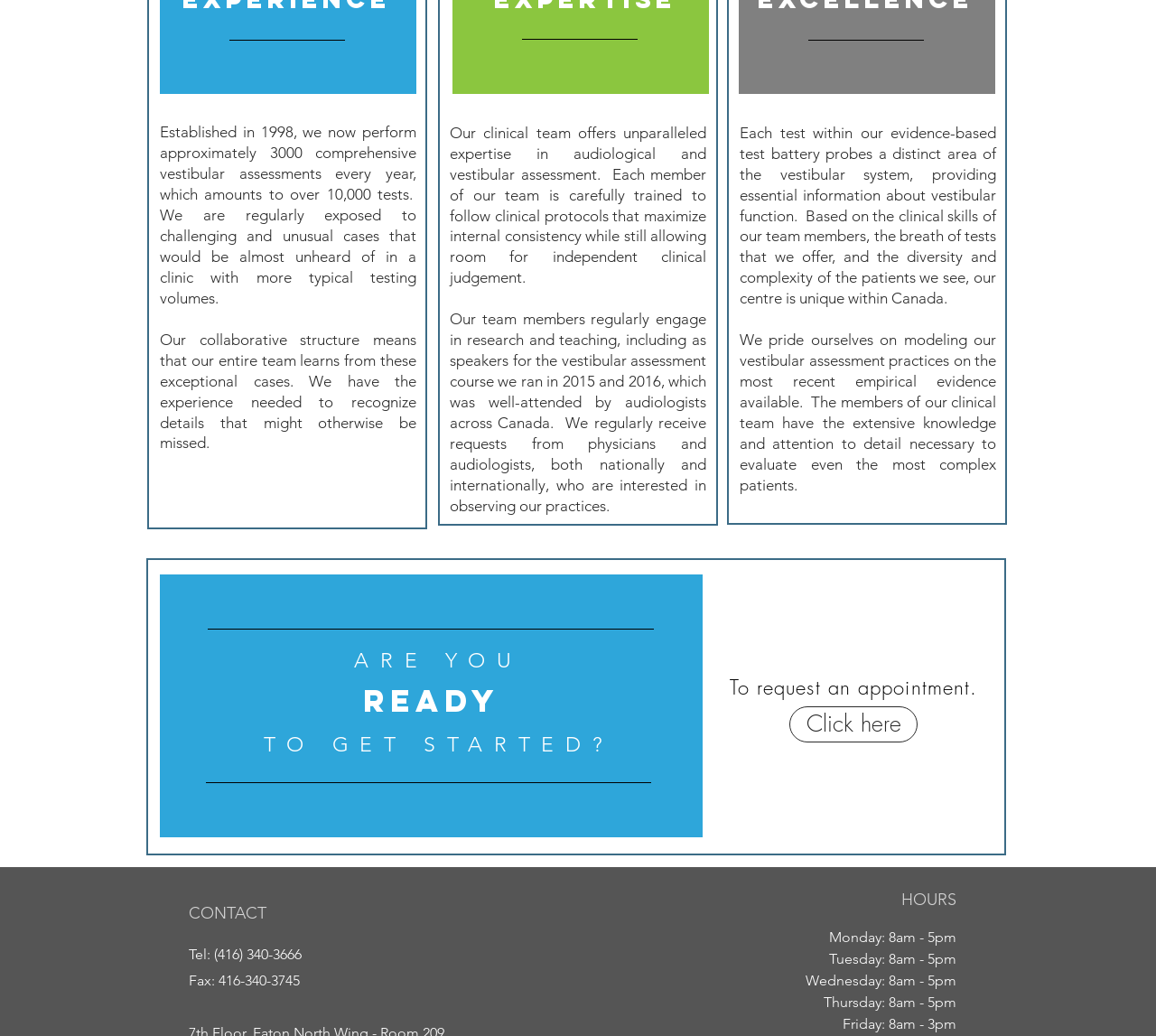Please locate the UI element described by "HOME" and provide its bounding box coordinates.

[0.148, 0.213, 0.392, 0.244]